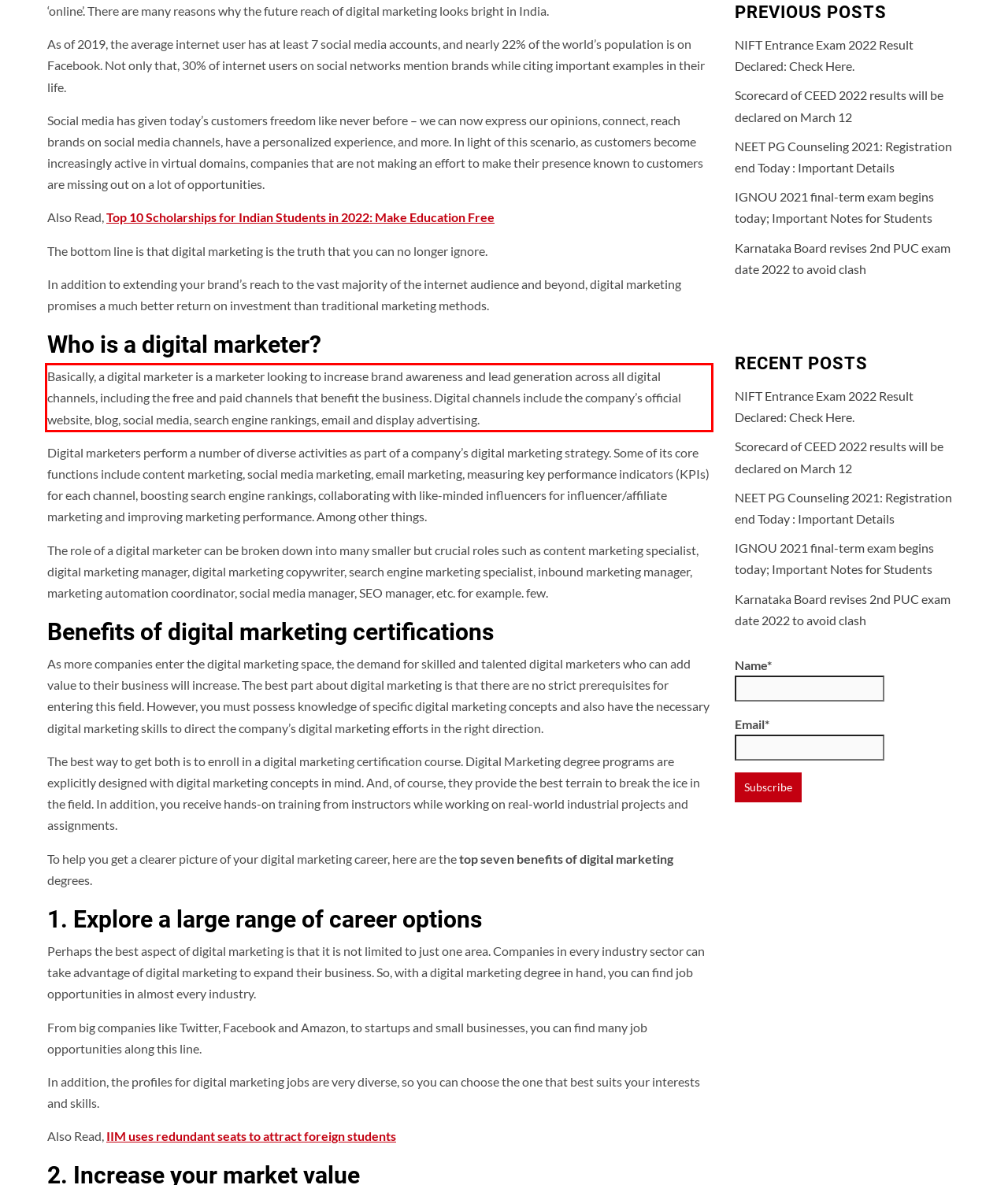Using the provided screenshot of a webpage, recognize and generate the text found within the red rectangle bounding box.

Basically, a digital marketer is a marketer looking to increase brand awareness and lead generation across all digital channels, including the free and paid channels that benefit the business. Digital channels include the company’s official website, blog, social media, search engine rankings, email and display advertising.